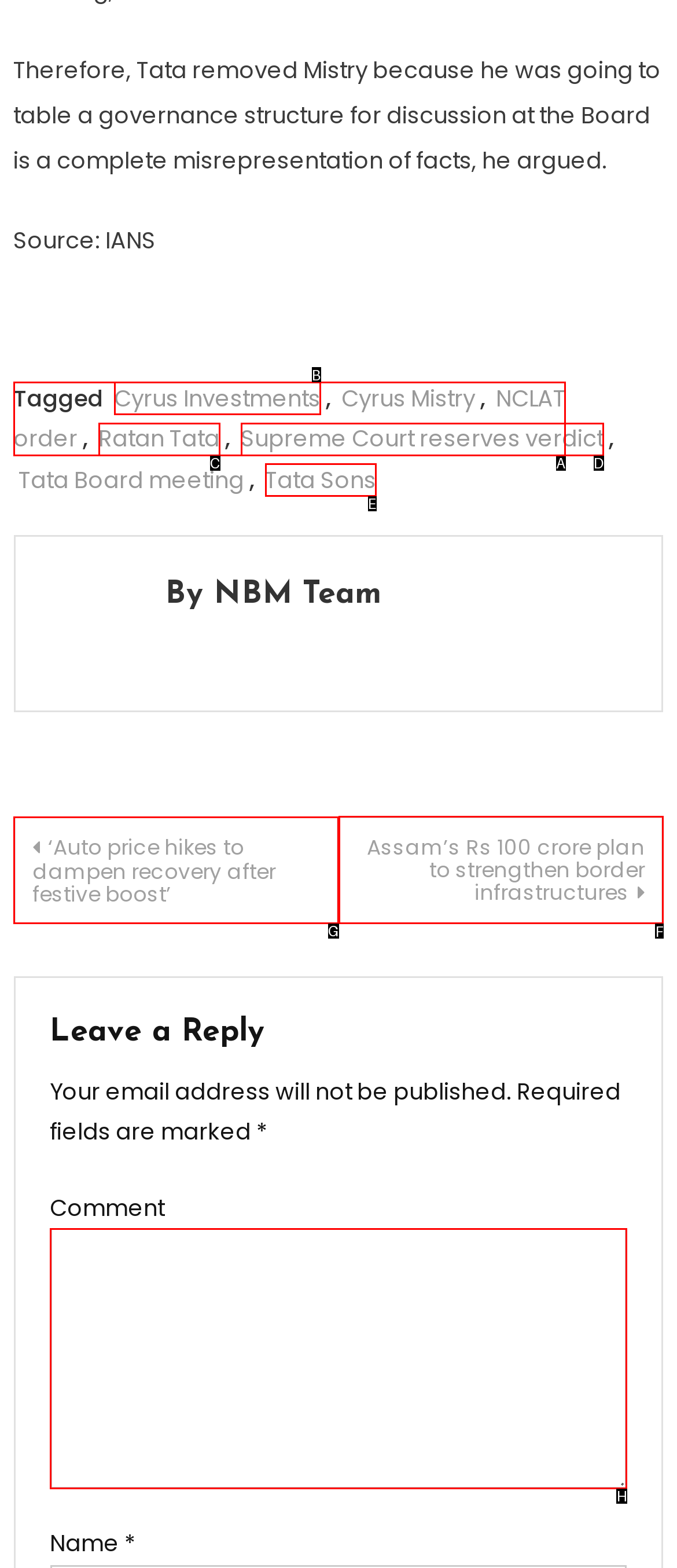To perform the task "Click on the link 'Auto price hikes to dampen recovery after festive boost'", which UI element's letter should you select? Provide the letter directly.

G